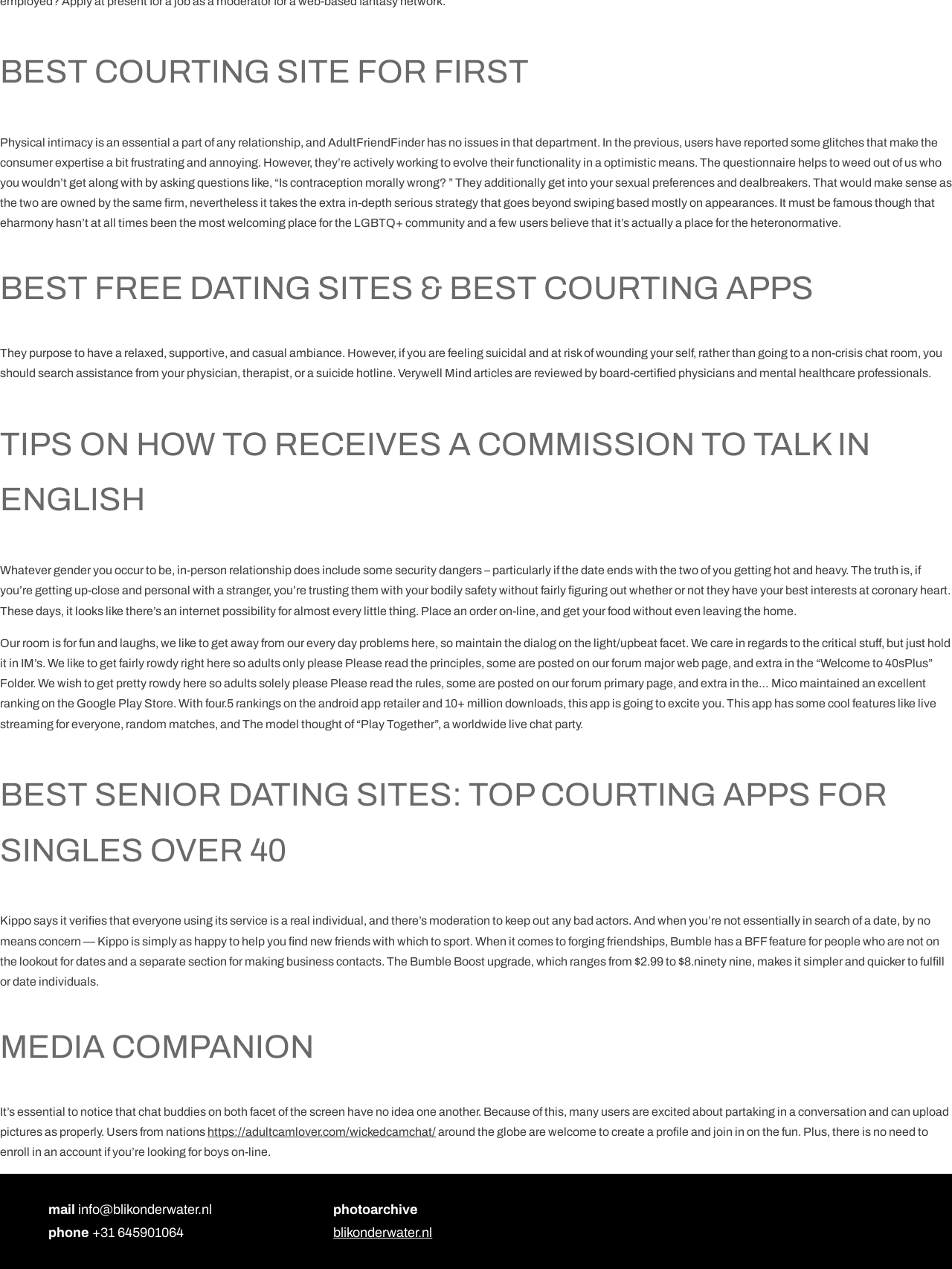What is the purpose of the questionnaire on AdultFriendFinder?
Please give a detailed answer to the question using the information shown in the image.

According to the static text on the webpage, the questionnaire on AdultFriendFinder helps to weed out users who you wouldn’t get along with by asking questions like 'Is contraception morally wrong?' and others, which suggests that the purpose of the questionnaire is to filter out incompatible users.